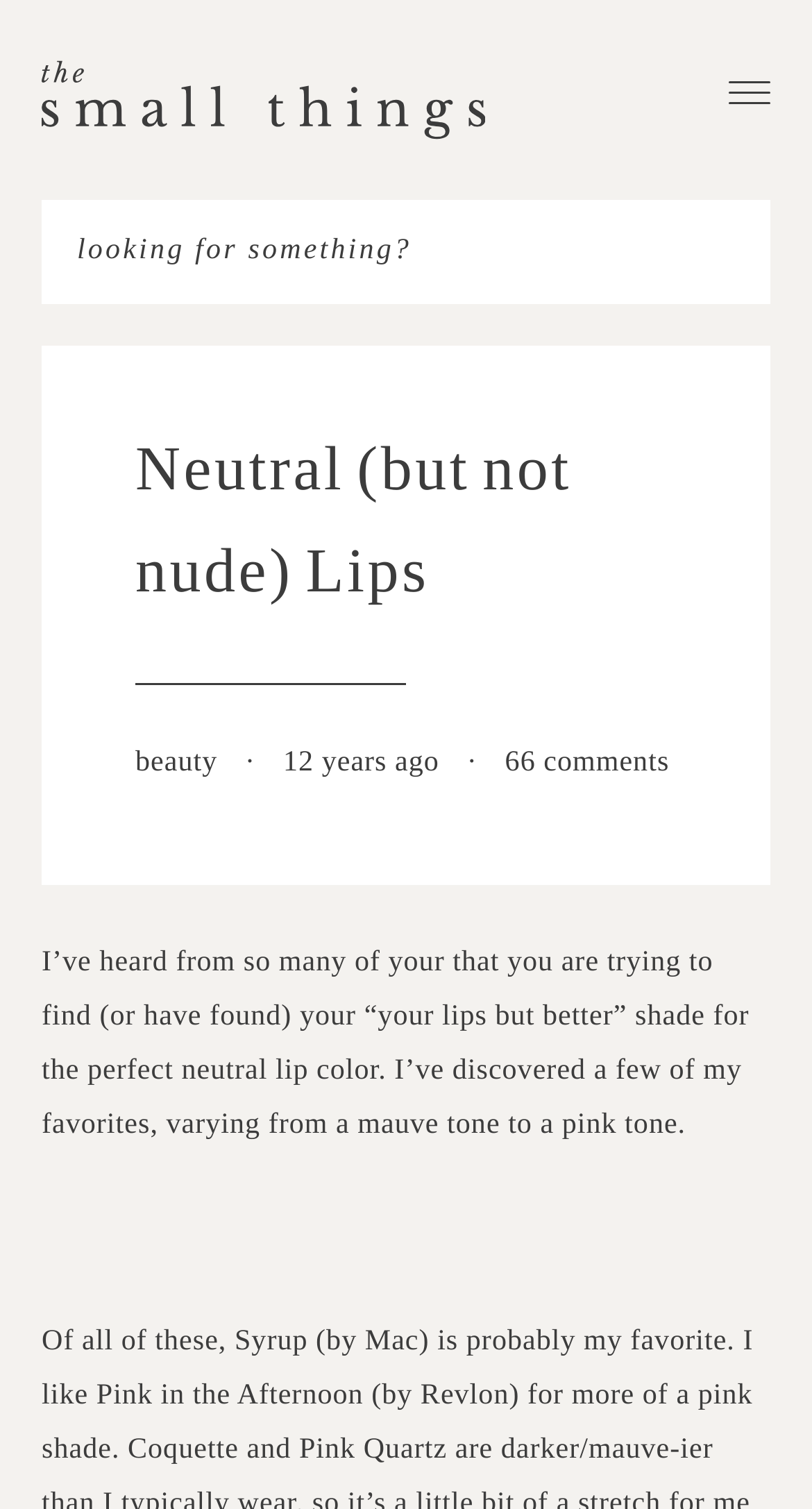Answer this question using a single word or a brief phrase:
What is the category of the blog post?

Beauty